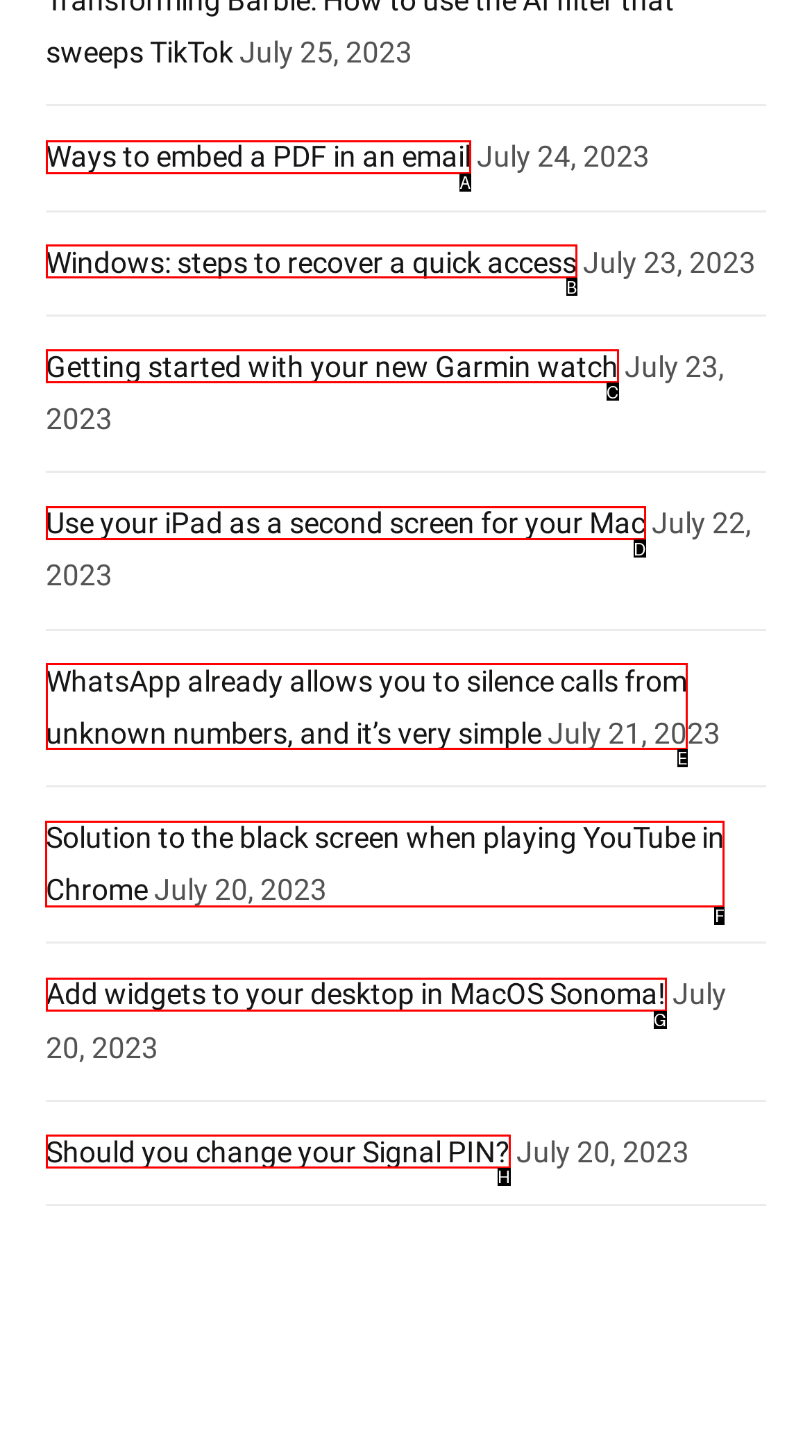Show which HTML element I need to click to perform this task: Check the solution to the black screen when playing YouTube in Chrome Answer with the letter of the correct choice.

F